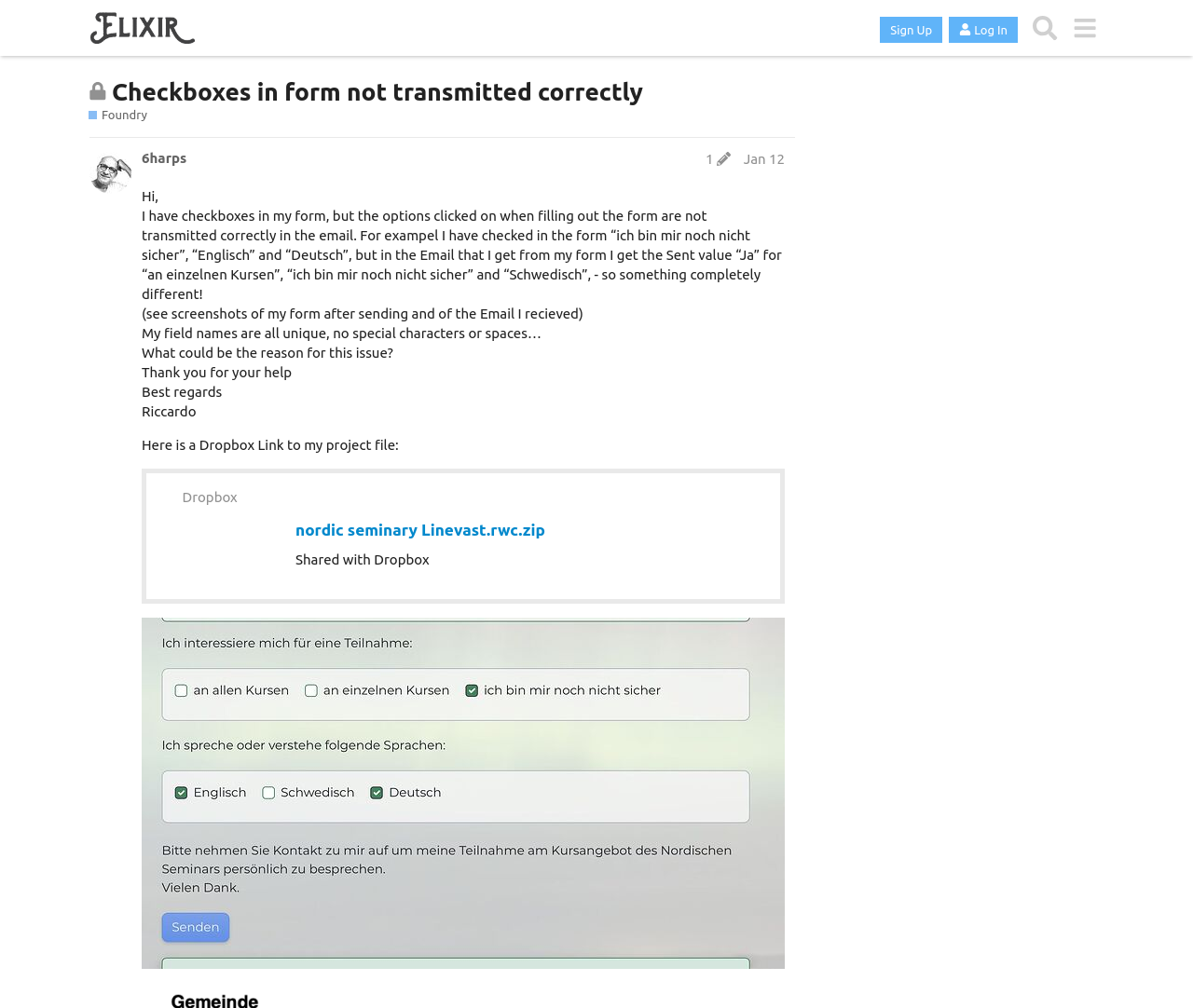Please determine the bounding box coordinates of the section I need to click to accomplish this instruction: "View the topic 'Checkboxes in form not transmitted correctly'".

[0.094, 0.077, 0.539, 0.104]